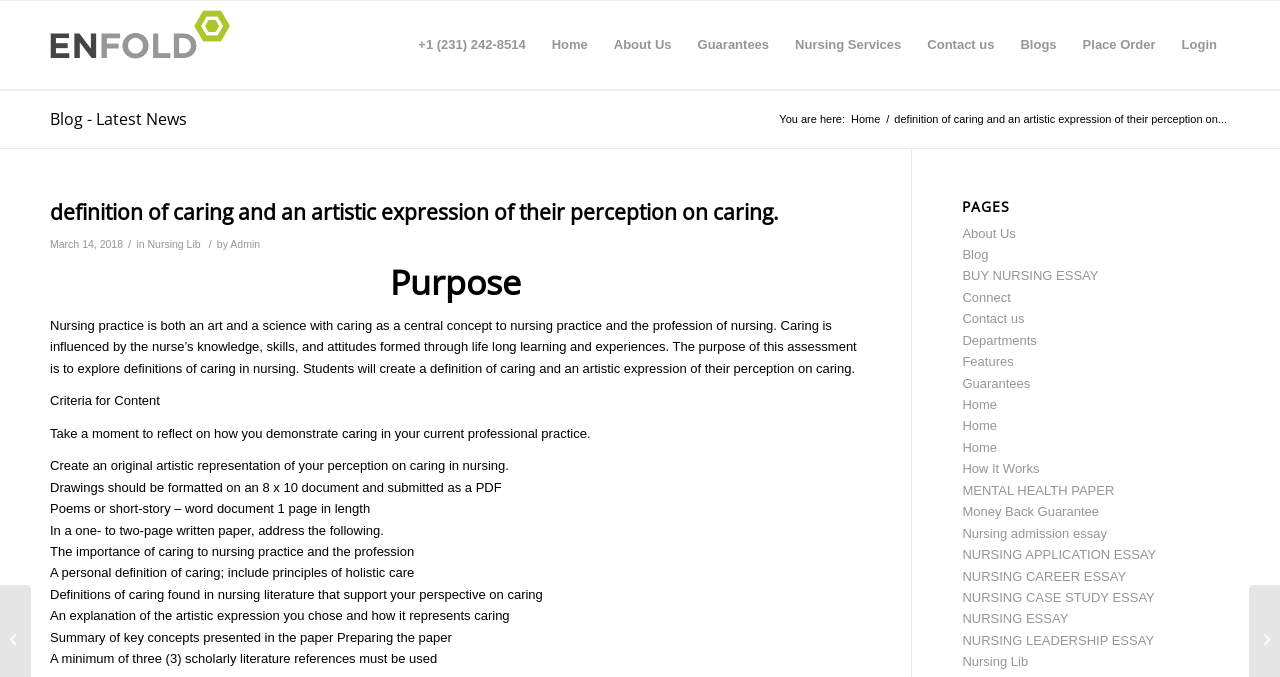Determine the bounding box coordinates of the section I need to click to execute the following instruction: "Contact 'Nursing Lib'". Provide the coordinates as four float numbers between 0 and 1, i.e., [left, top, right, bottom].

[0.039, 0.001, 0.189, 0.131]